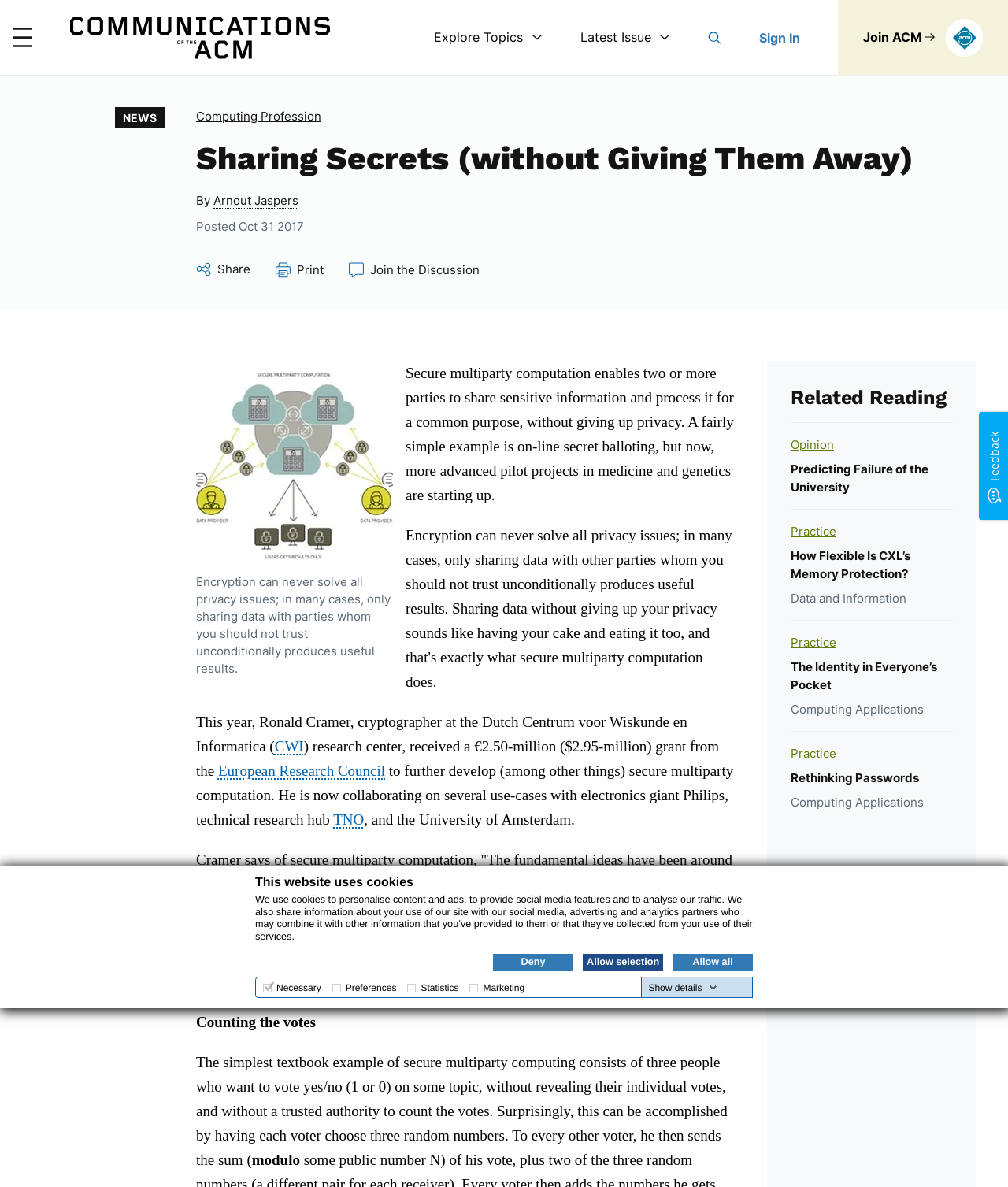What is the purpose of necessary cookies?
From the screenshot, provide a brief answer in one word or phrase.

Help make a website usable